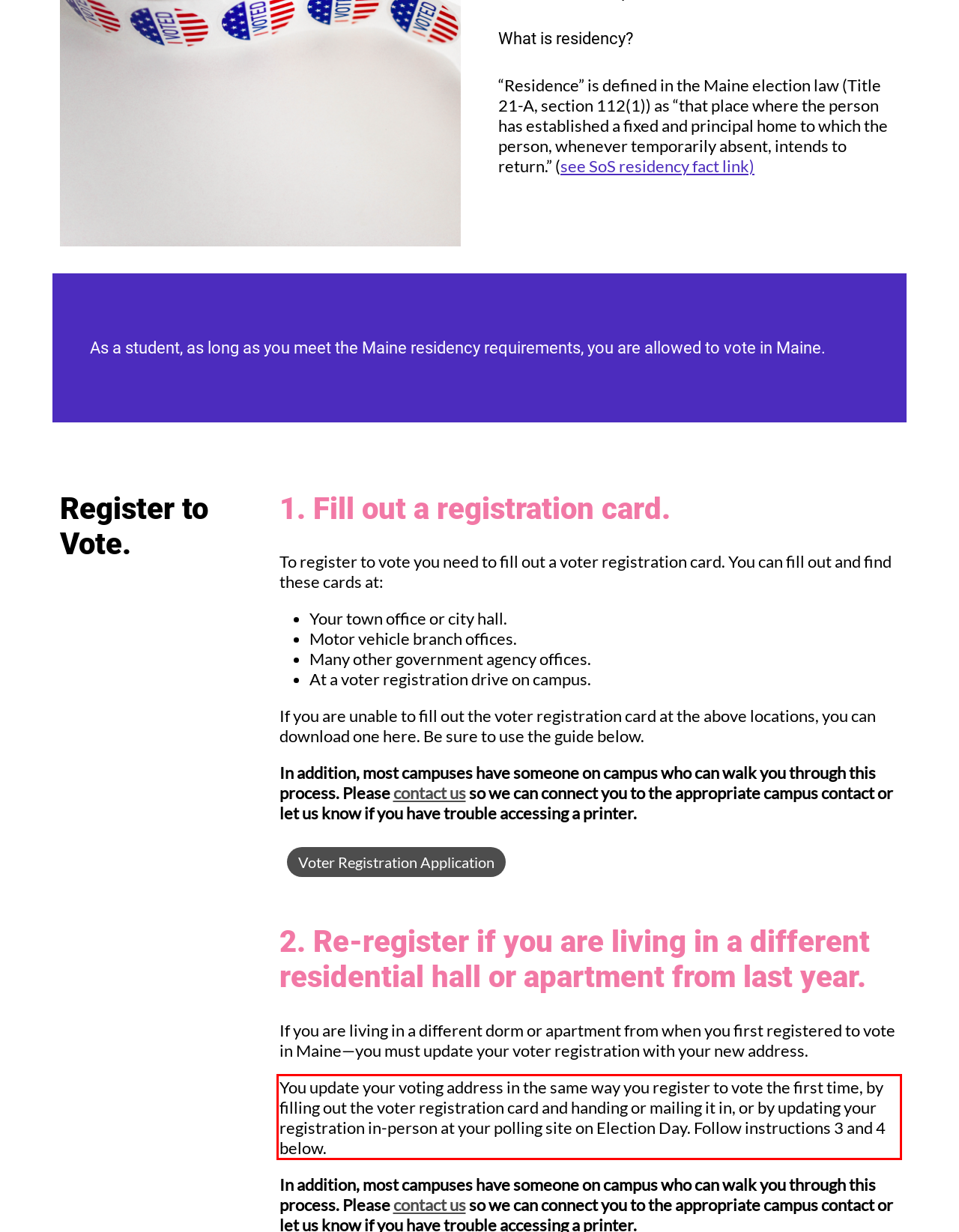Please examine the webpage screenshot and extract the text within the red bounding box using OCR.

You update your voting address in the same way you register to vote the first time, by filling out the voter registration card and handing or mailing it in, or by updating your registration in-person at your polling site on Election Day. Follow instructions 3 and 4 below.